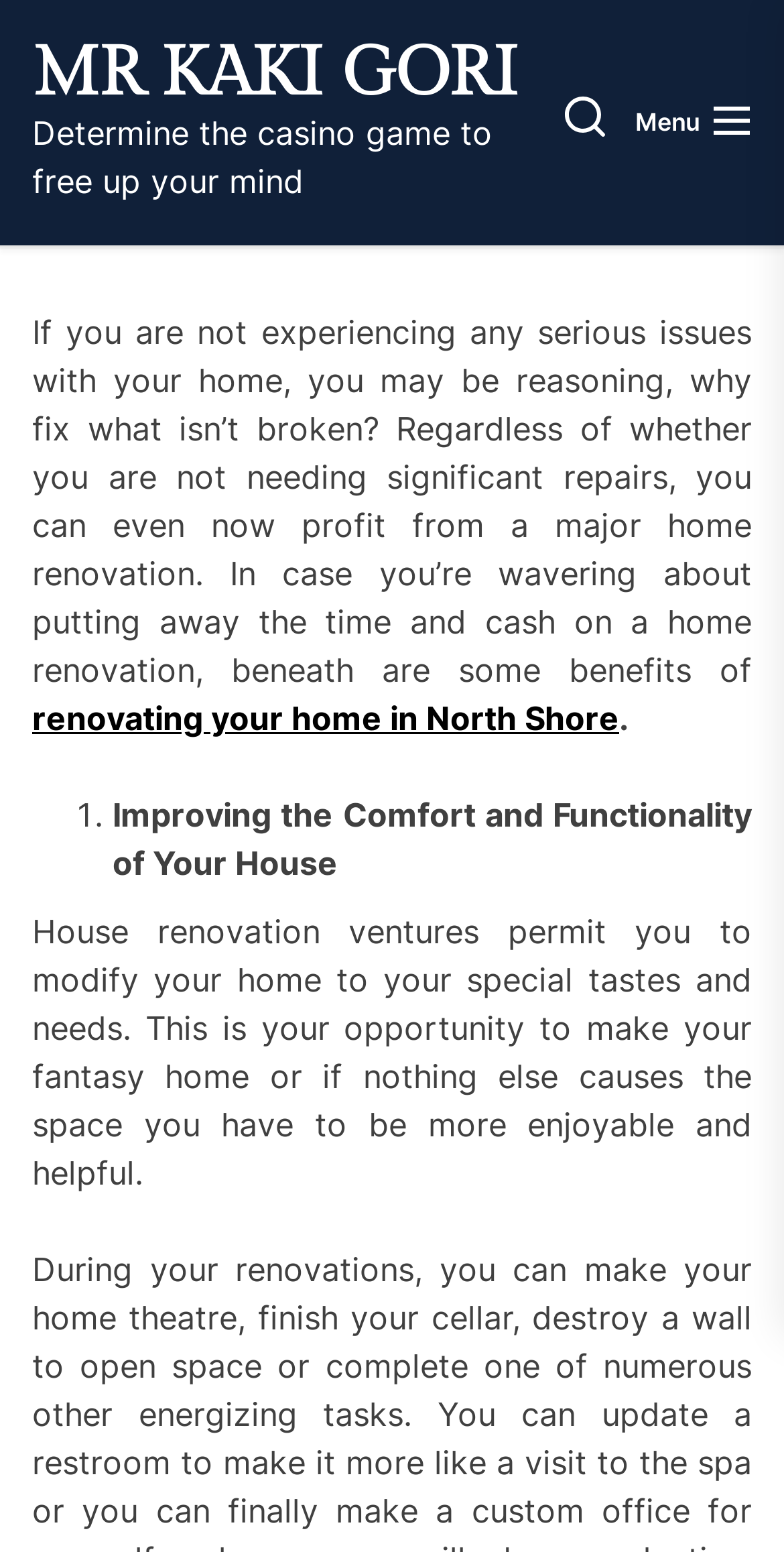What is the tone of the webpage?
Refer to the image and respond with a one-word or short-phrase answer.

Informative